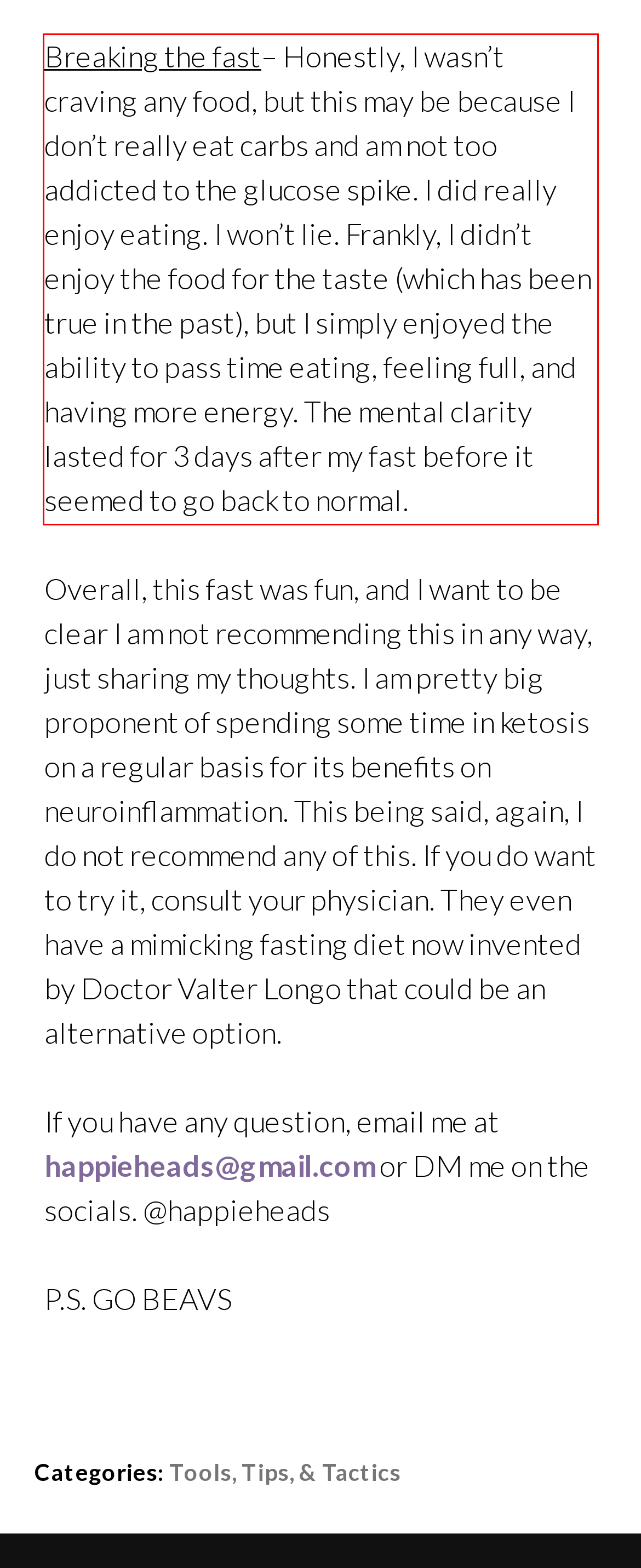Given a screenshot of a webpage containing a red rectangle bounding box, extract and provide the text content found within the red bounding box.

Breaking the fast– Honestly, I wasn’t craving any food, but this may be because I don’t really eat carbs and am not too addicted to the glucose spike. I did really enjoy eating. I won’t lie. Frankly, I didn’t enjoy the food for the taste (which has been true in the past), but I simply enjoyed the ability to pass time eating, feeling full, and having more energy. The mental clarity lasted for 3 days after my fast before it seemed to go back to normal.